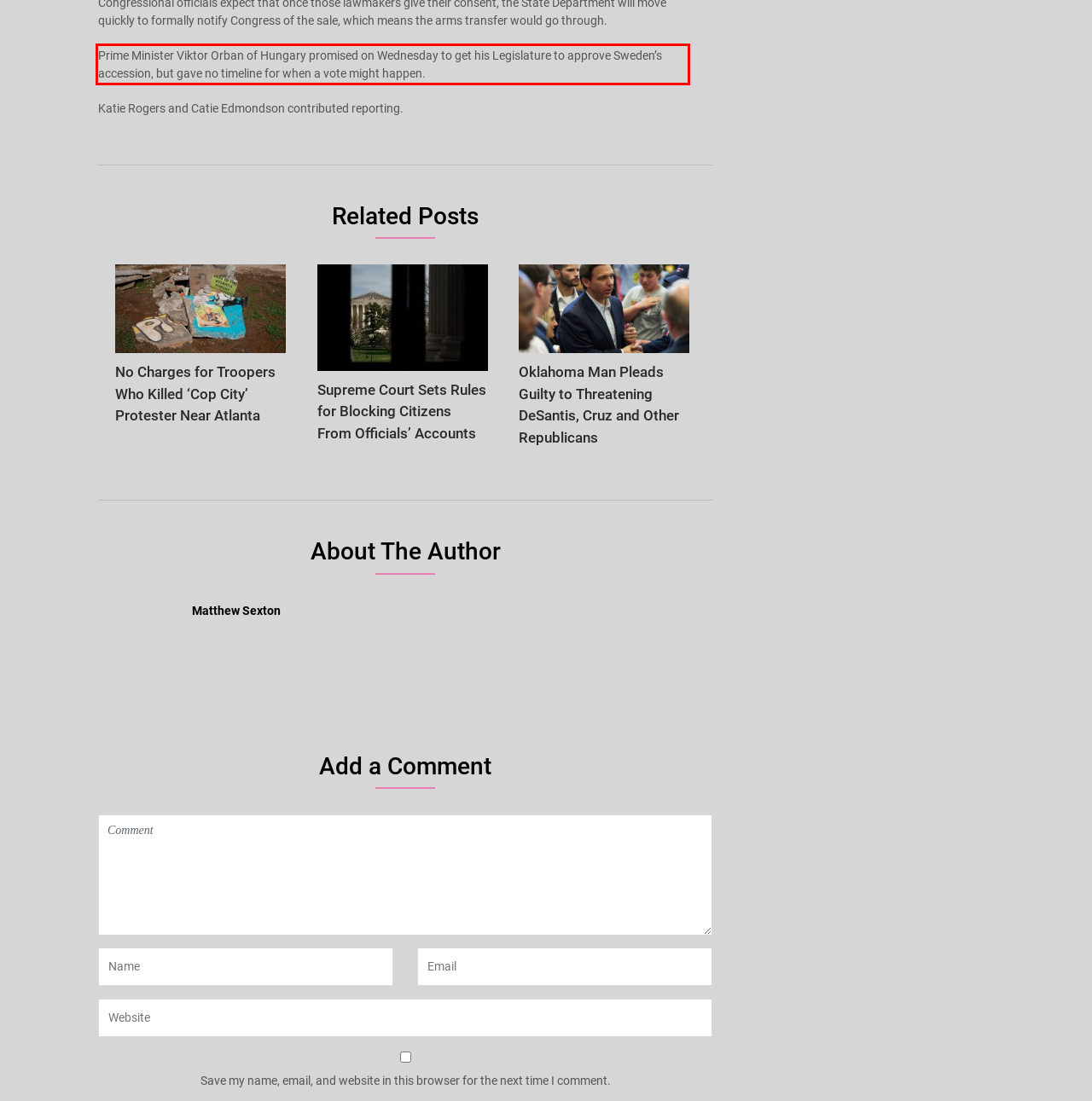Please identify and extract the text content from the UI element encased in a red bounding box on the provided webpage screenshot.

Prime Minister Viktor Orban of Hungary promised on Wednesday to get his Legislature to approve Sweden’s accession, but gave no timeline for when a vote might happen.